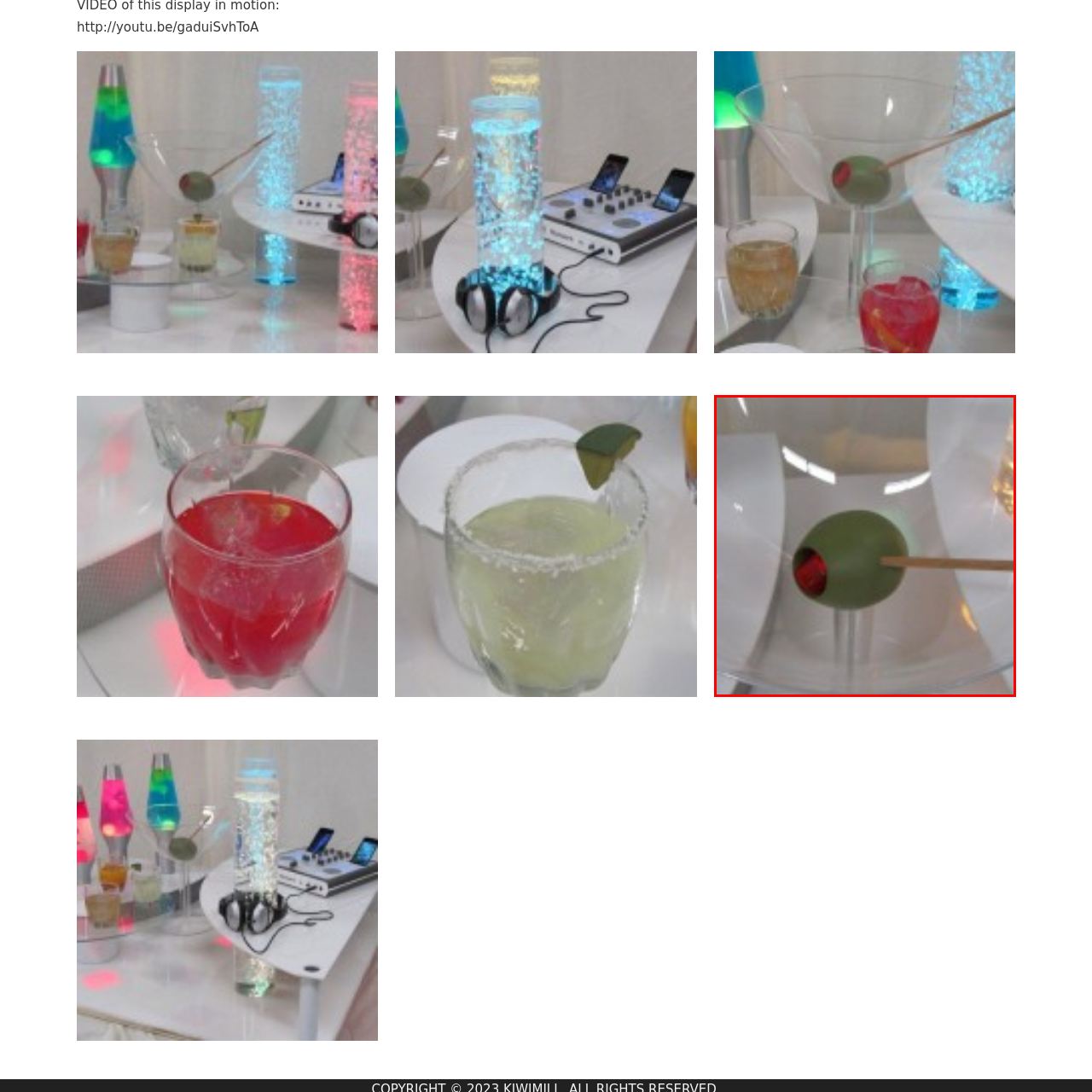What is the purpose of the olive in the image?
Look at the image framed by the red bounding box and provide an in-depth response.

The caption describes the olive as a delightful garnish, implying that its purpose is to add a decorative touch to a cocktail or other beverage.